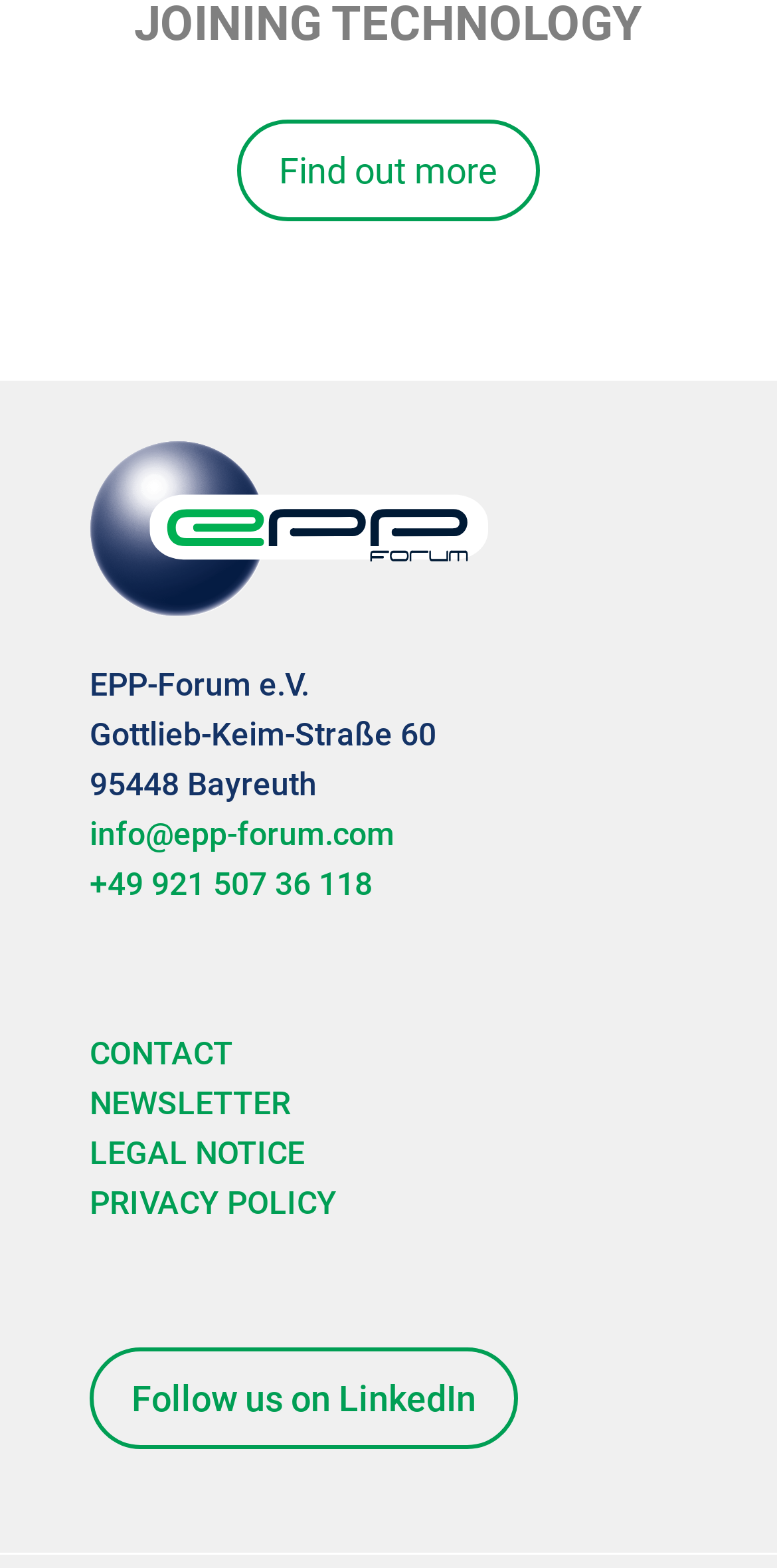Identify the bounding box coordinates for the element you need to click to achieve the following task: "Visit the contact page". Provide the bounding box coordinates as four float numbers between 0 and 1, in the form [left, top, right, bottom].

[0.115, 0.66, 0.3, 0.684]